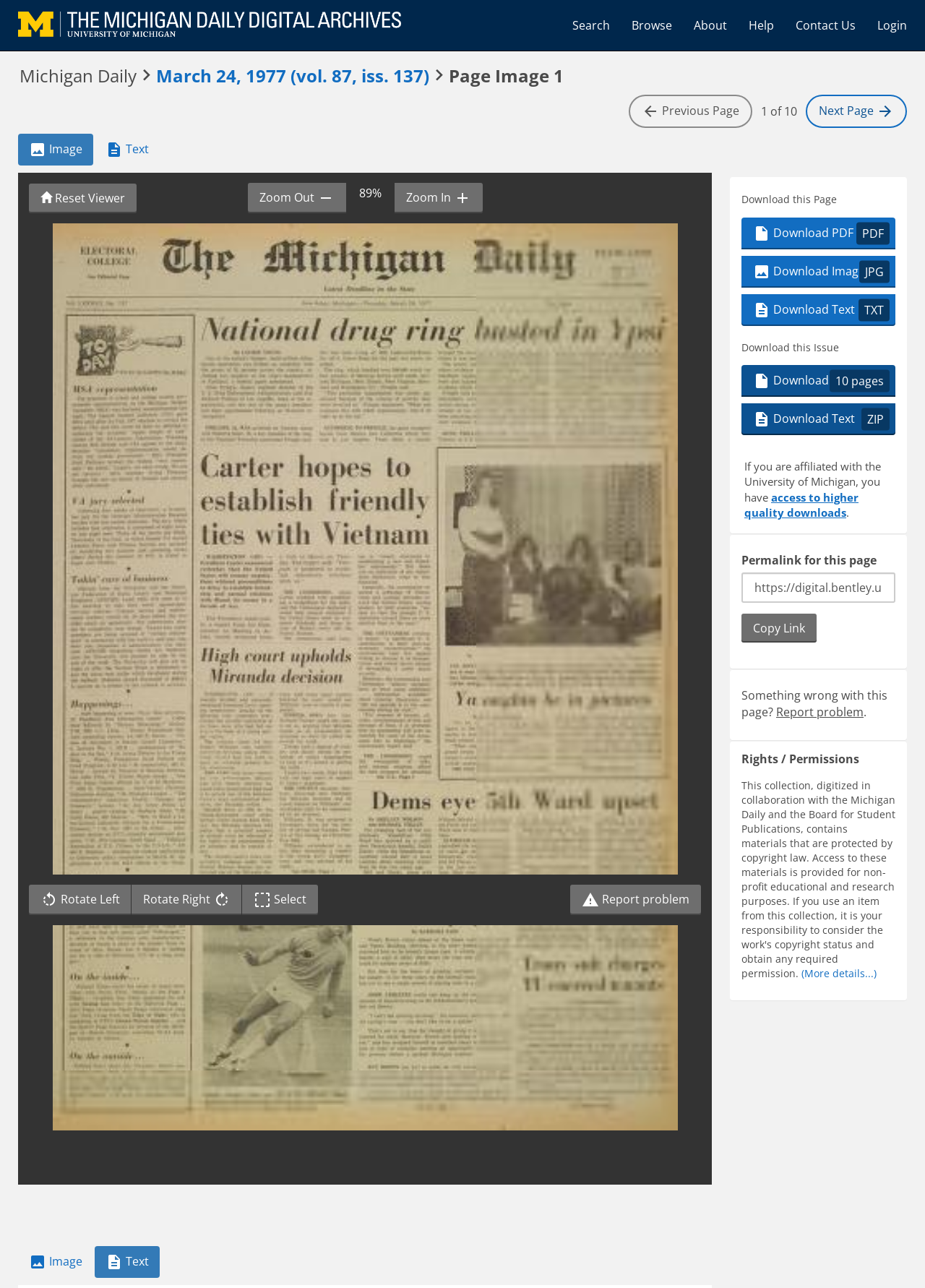What is the function of the 'Copy Link' button?
Could you give a comprehensive explanation in response to this question?

The function of the 'Copy Link' button can be determined by its location next to the 'Permalink for this page' text box and its label, which suggests that it copies the permalink to the clipboard.